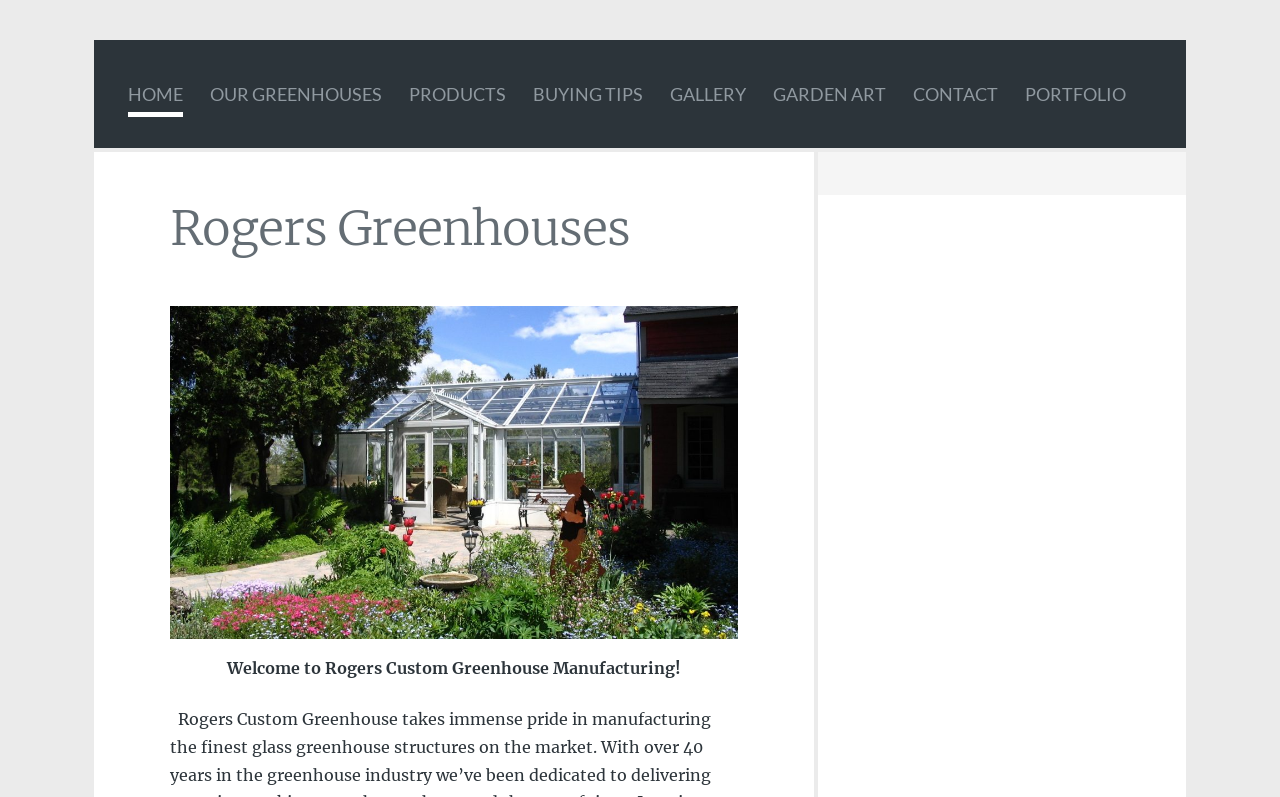Based on the element description ;, identify the bounding box of the UI element in the given webpage screenshot. The coordinates should be in the format (top-left x, top-left y, bottom-right x, bottom-right y) and must be between 0 and 1.

None